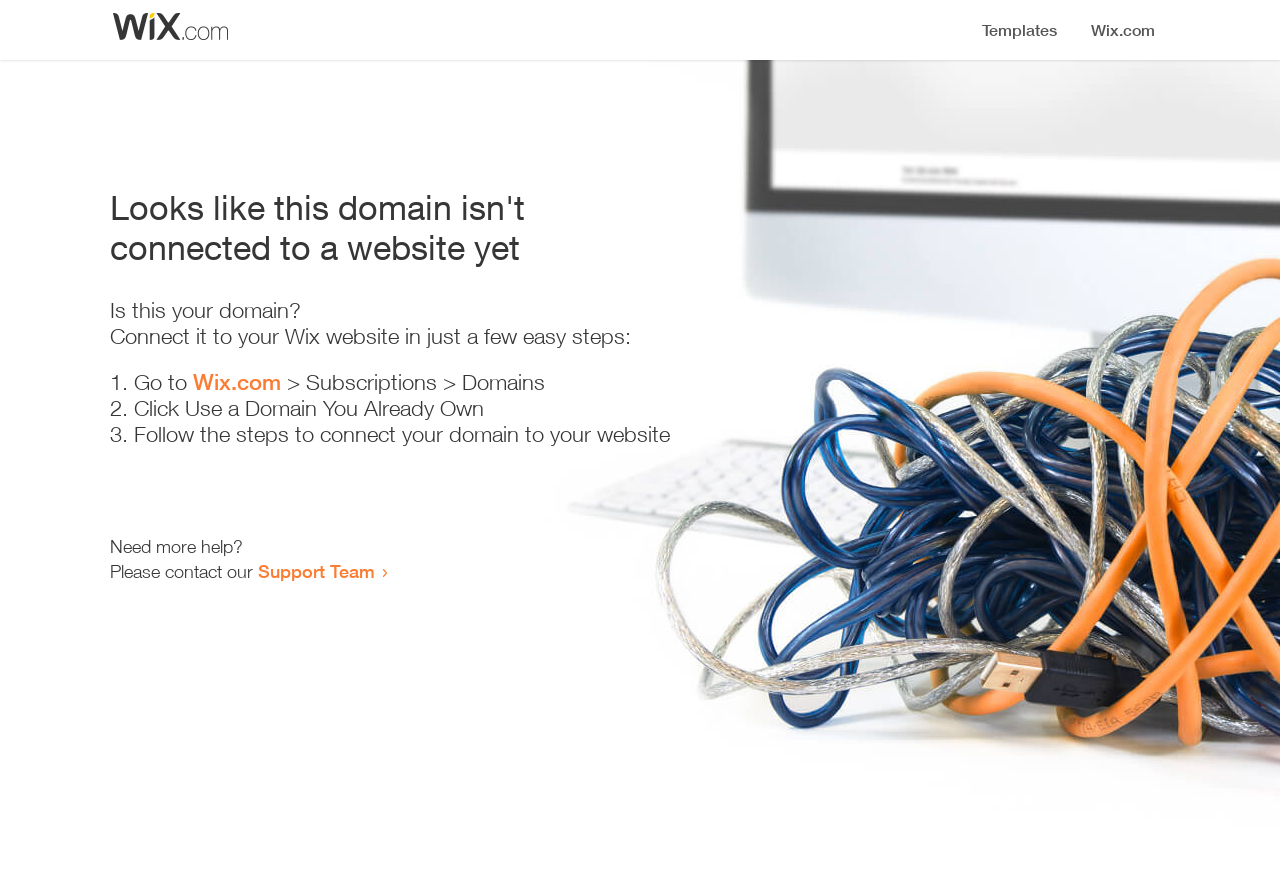Articulate a detailed summary of the webpage's content and design.

The webpage appears to be an error page, indicating that a domain is not connected to a website yet. At the top, there is a small image, likely a logo or icon. Below the image, a prominent heading reads "Looks like this domain isn't connected to a website yet". 

Underneath the heading, there is a series of instructions to connect the domain to a Wix website. The instructions are divided into three steps, each marked with a numbered list marker (1., 2., and 3.). The first step involves going to Wix.com, followed by navigating to Subscriptions and then Domains. The second step is to click "Use a Domain You Already Own", and the third step is to follow the instructions to connect the domain to the website.

At the bottom of the page, there is a section offering additional help. It starts with the text "Need more help?" and provides a link to contact the Support Team.